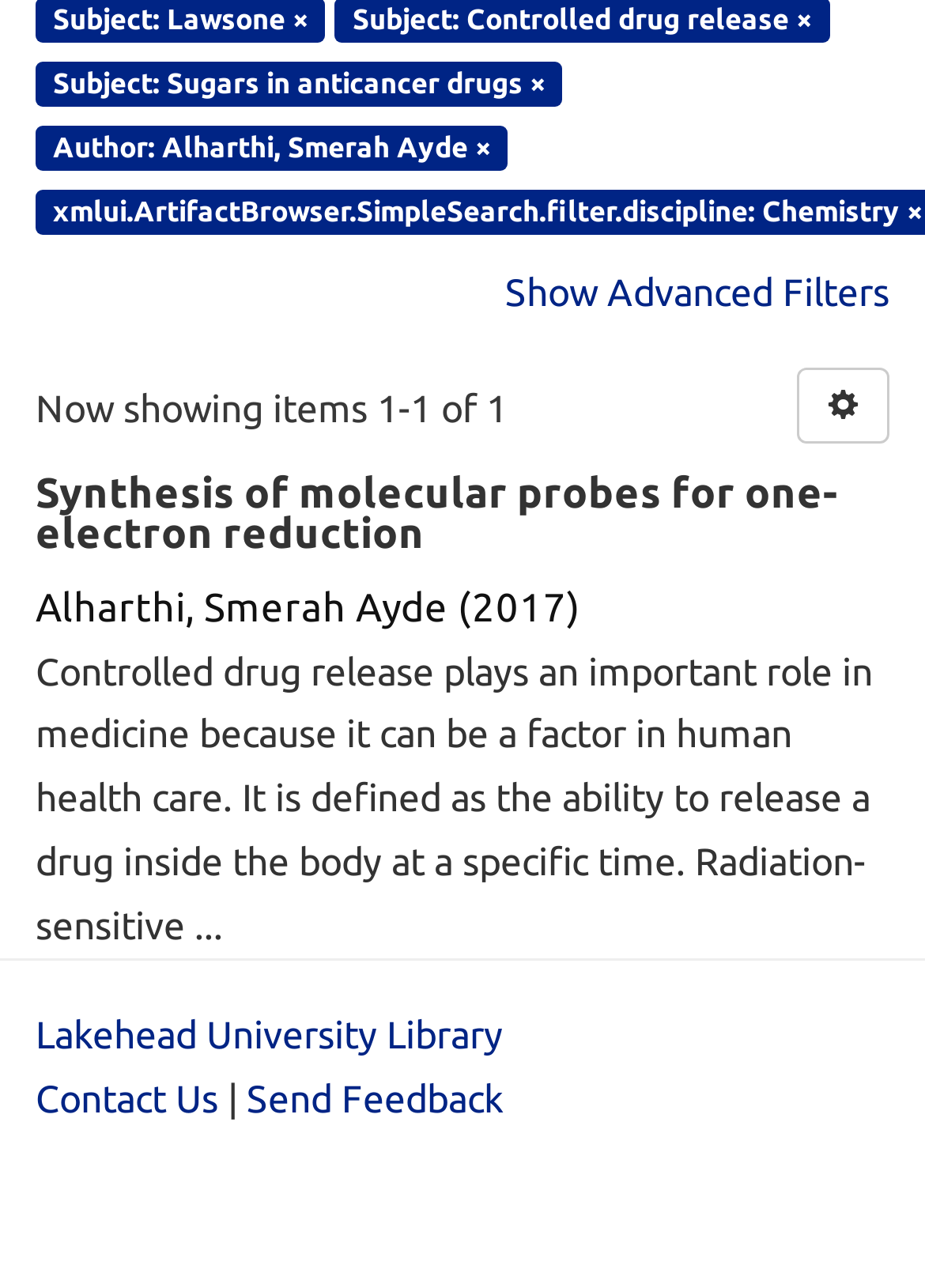Using the webpage screenshot and the element description Options, determine the bounding box coordinates. Specify the coordinates in the format (top-left x, top-left y, bottom-right x, bottom-right y) with values ranging from 0 to 1.

[0.862, 0.285, 0.962, 0.345]